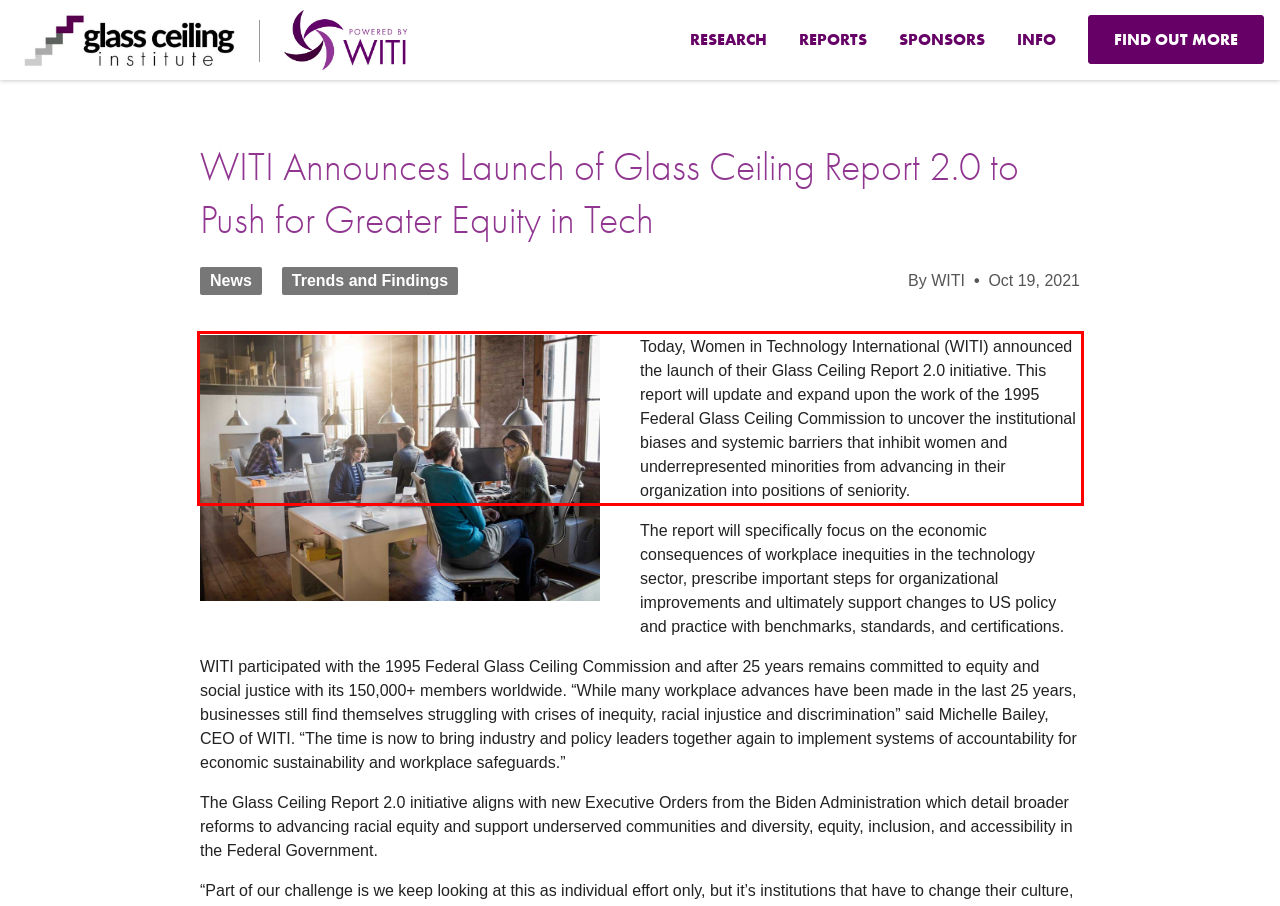Look at the webpage screenshot and recognize the text inside the red bounding box.

Today, Women in Technology International (WITI) announced the launch of their Glass Ceiling Report 2.0 initiative. This report will update and expand upon the work of the 1995 Federal Glass Ceiling Commission to uncover the institutional biases and systemic barriers that inhibit women and underrepresented minorities from advancing in their organization into positions of seniority.